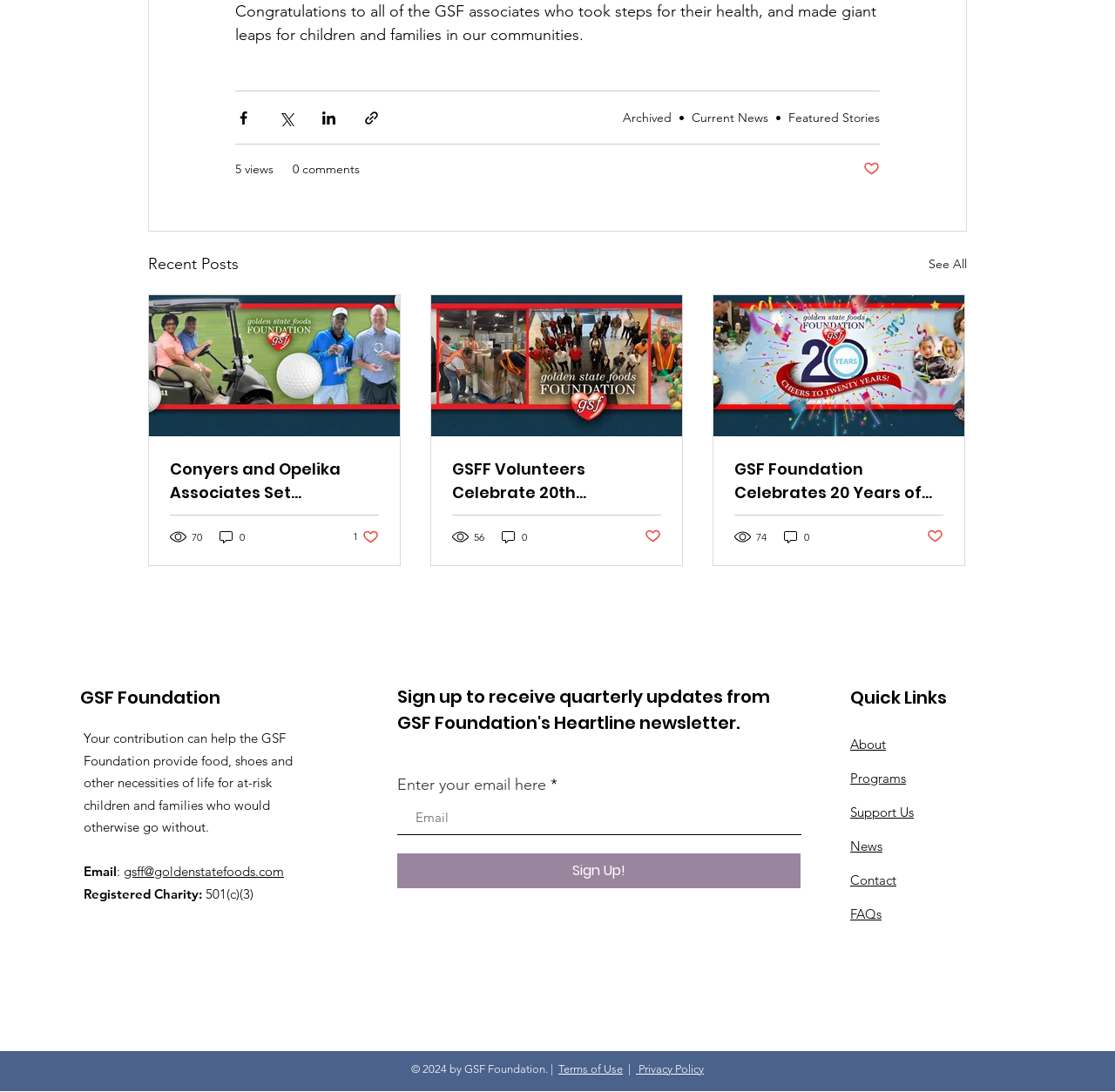Find the bounding box coordinates for the area you need to click to carry out the instruction: "Read the post by Graeme Gill". The coordinates should be four float numbers between 0 and 1, indicated as [left, top, right, bottom].

None